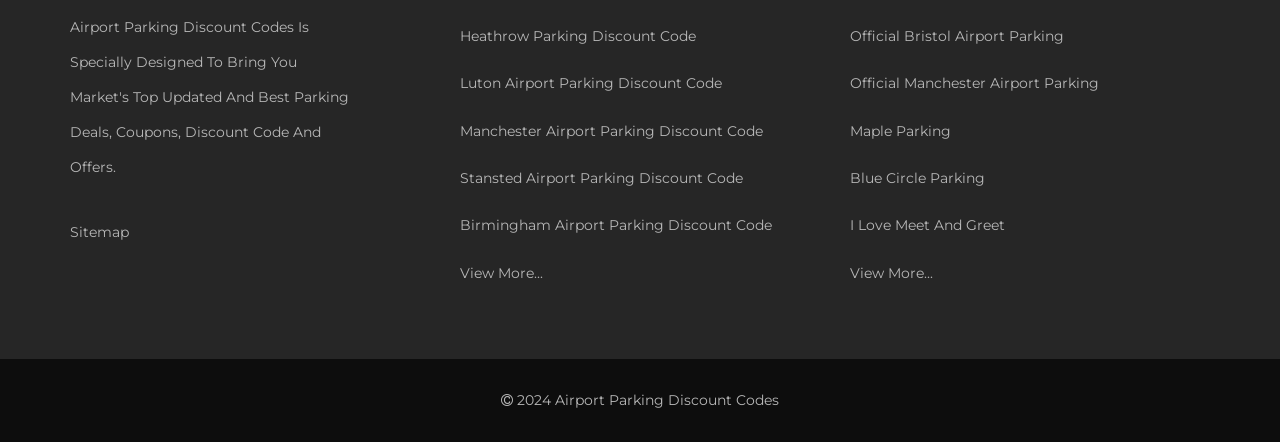How many sections of airport parking links are there?
Based on the image, respond with a single word or phrase.

2